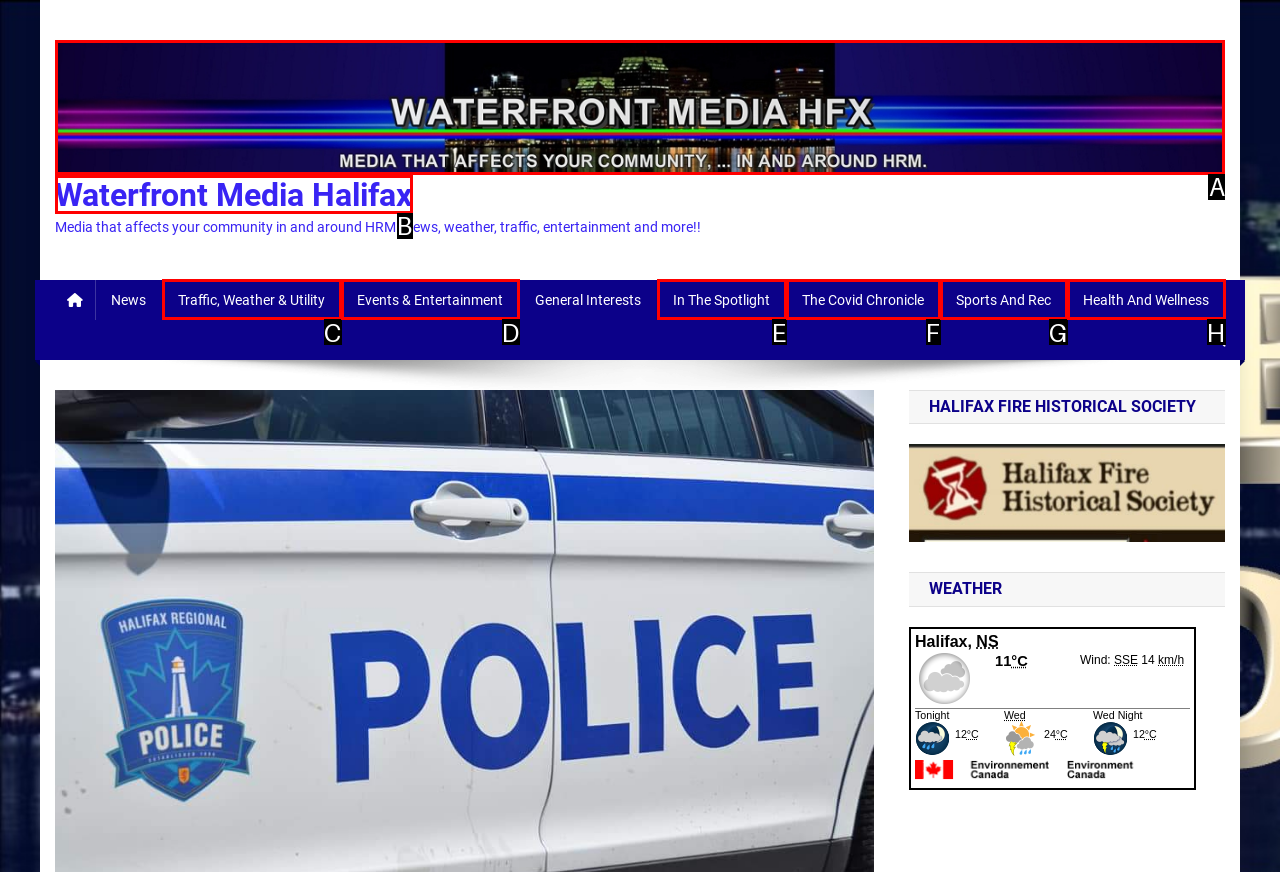Identify the correct UI element to click on to achieve the task: Click Waterfront Media Halifax logo. Provide the letter of the appropriate element directly from the available choices.

A